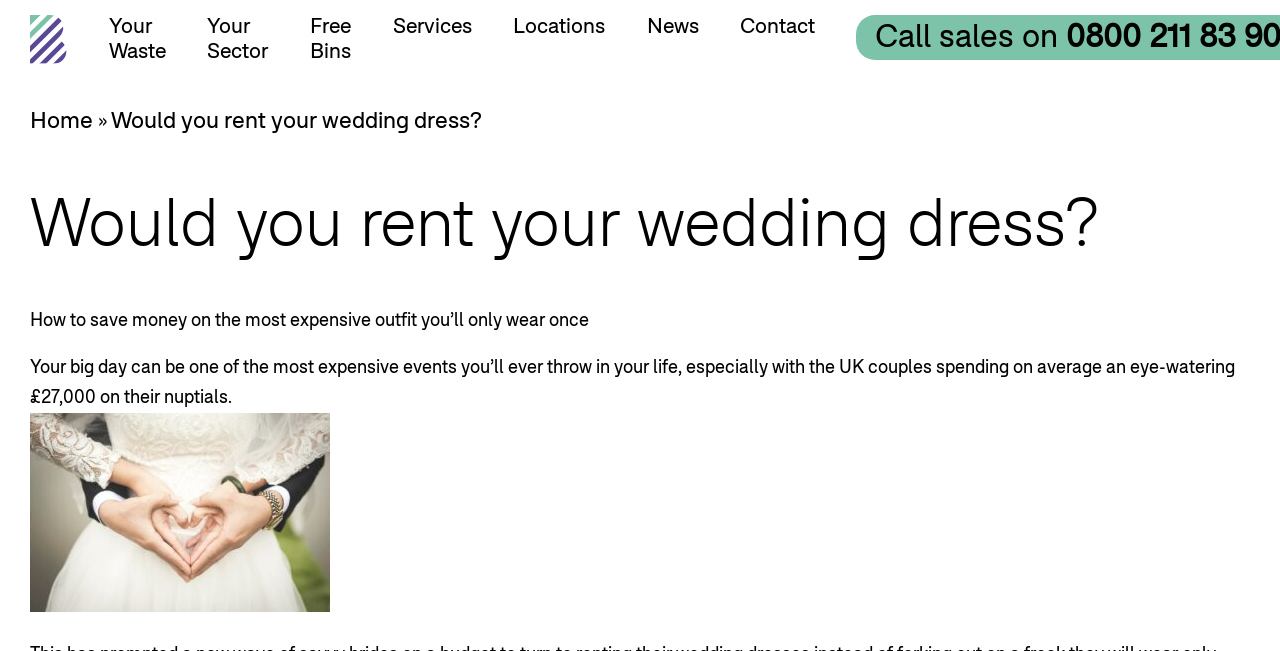What is the position of the 'News' link on the webpage?
From the image, provide a succinct answer in one word or a short phrase.

Top-right